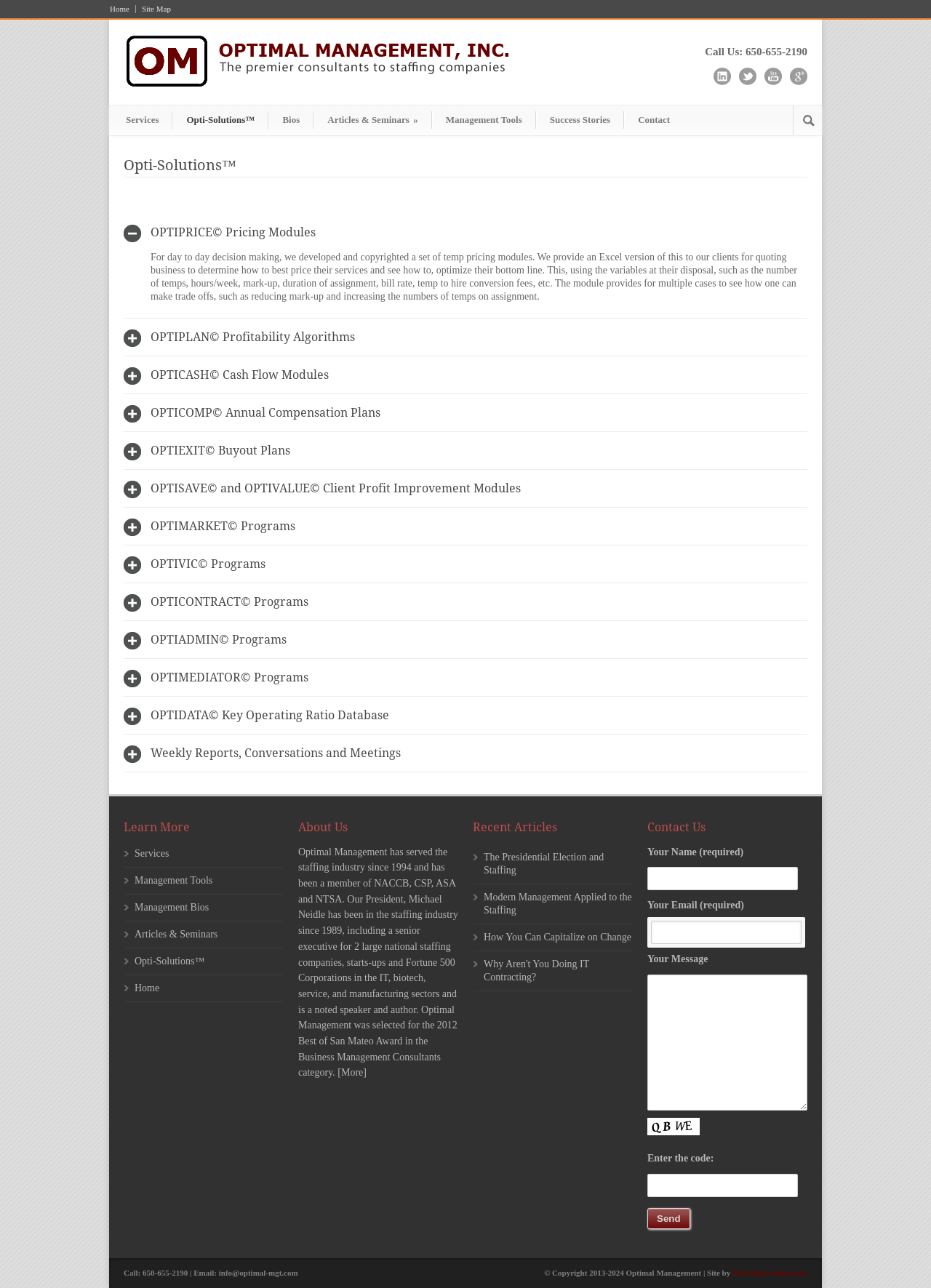Locate the bounding box coordinates for the element described below: "alt="twitter"". The coordinates must be four float values between 0 and 1, formatted as [left, top, right, bottom].

[0.794, 0.053, 0.812, 0.066]